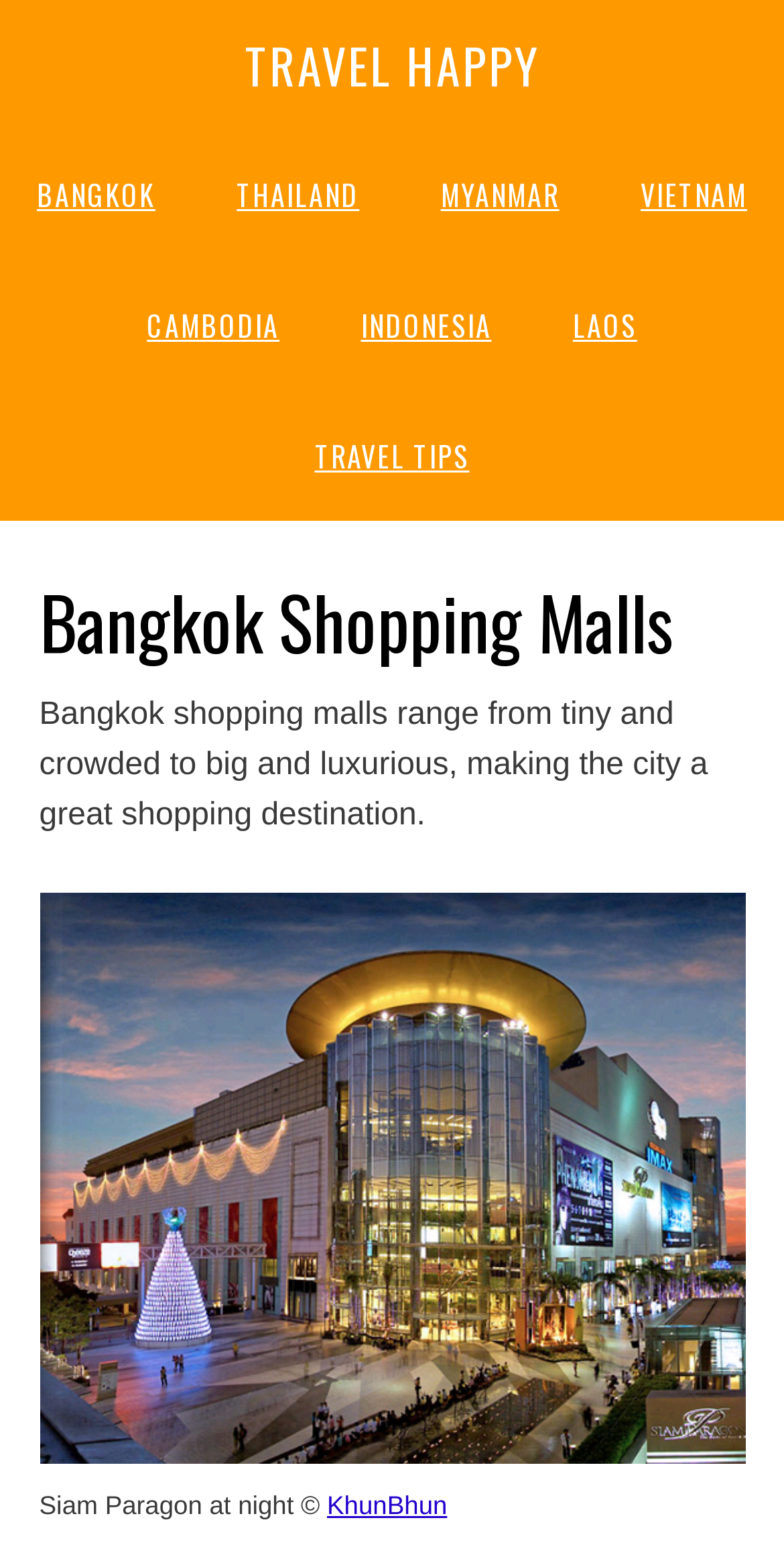What is the description of the image?
Examine the image and provide an in-depth answer to the question.

I looked at the image and found the text 'Siam Paragon at night ©' next to it, which describes the image.